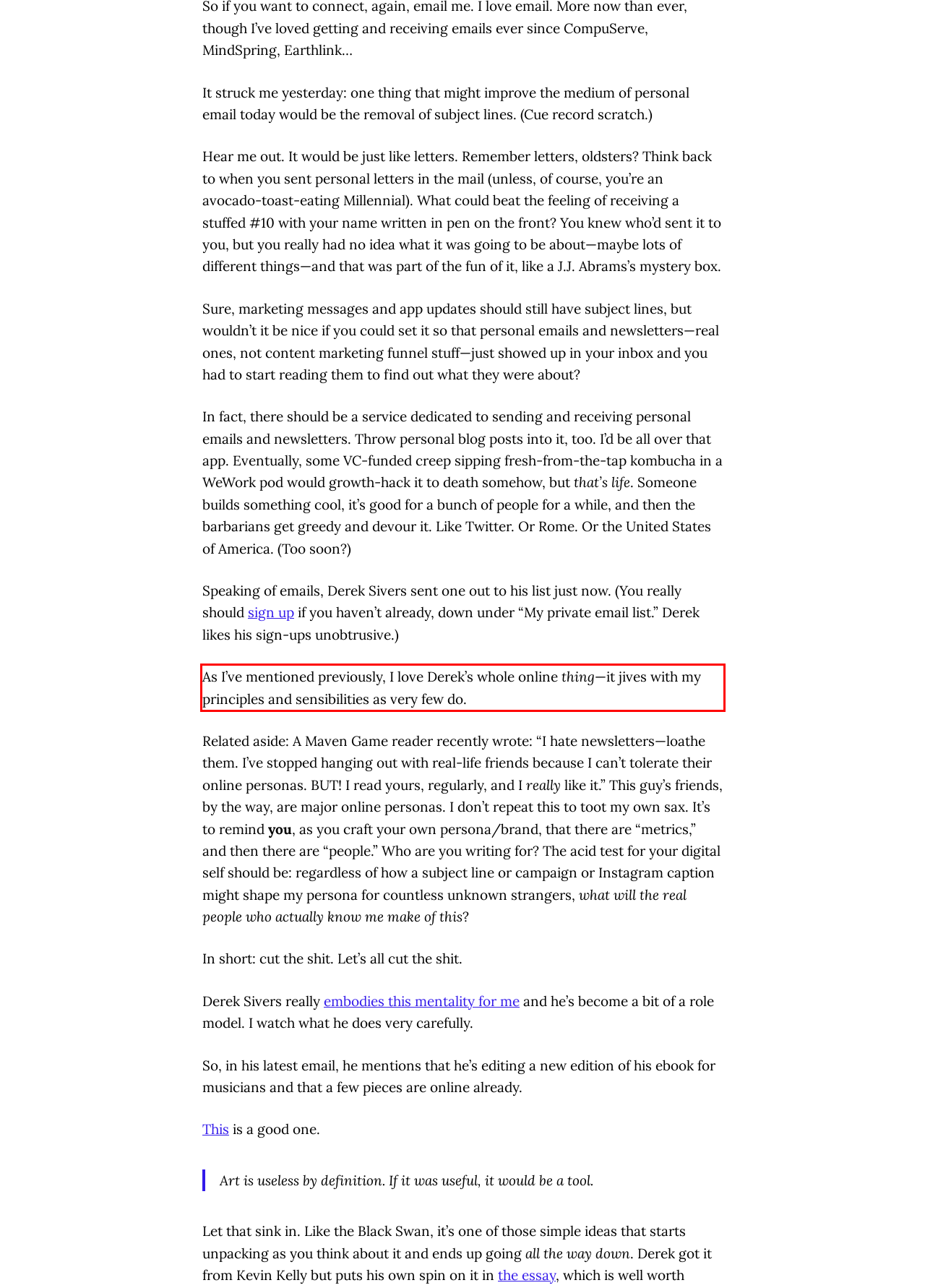Look at the webpage screenshot and recognize the text inside the red bounding box.

As I’ve mentioned previously, I love Derek’s whole online thing—it jives with my principles and sensibilities as very few do.